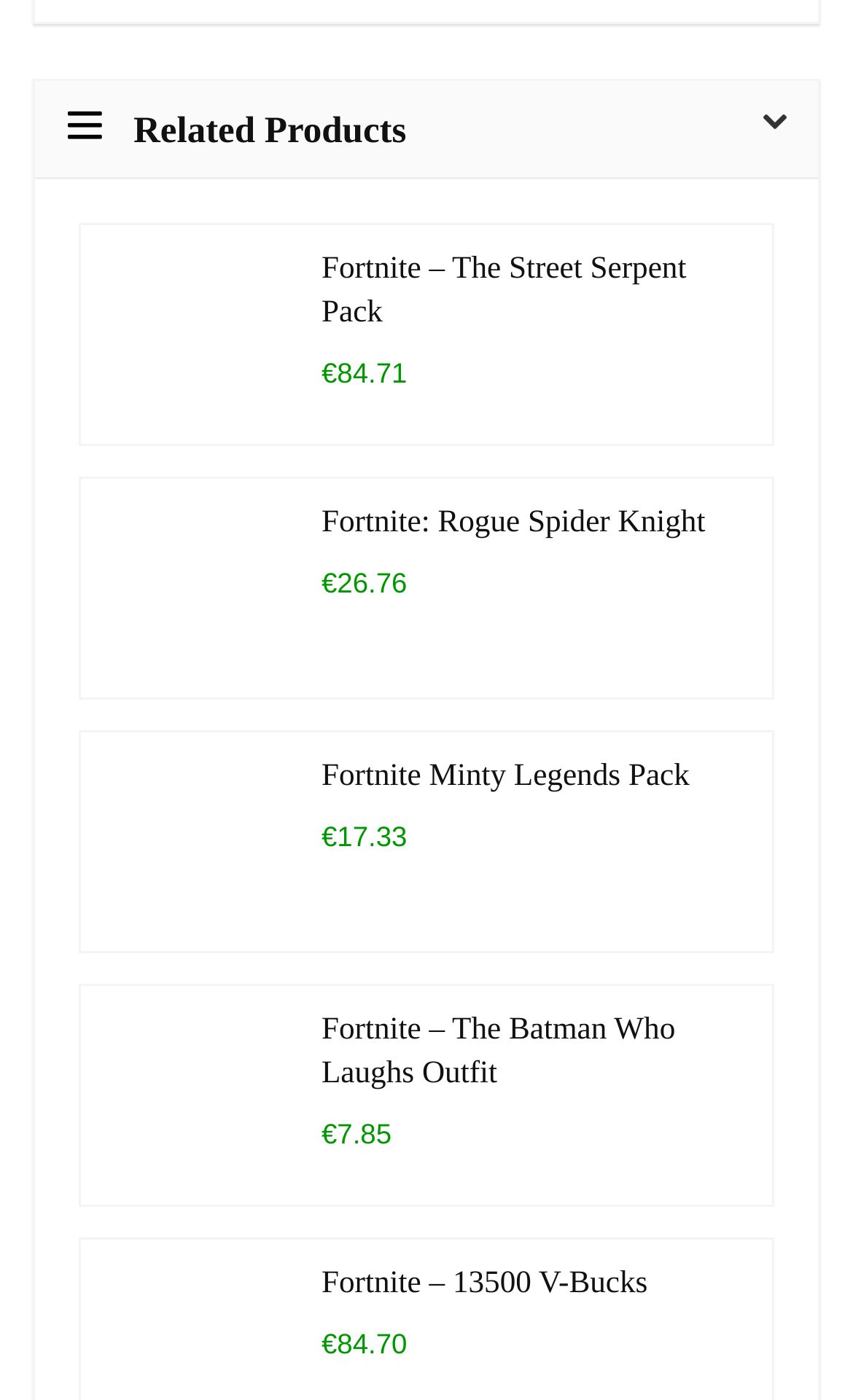Can you specify the bounding box coordinates of the area that needs to be clicked to fulfill the following instruction: "View Fortnite – The Street Serpent Pack"?

[0.377, 0.18, 0.805, 0.236]